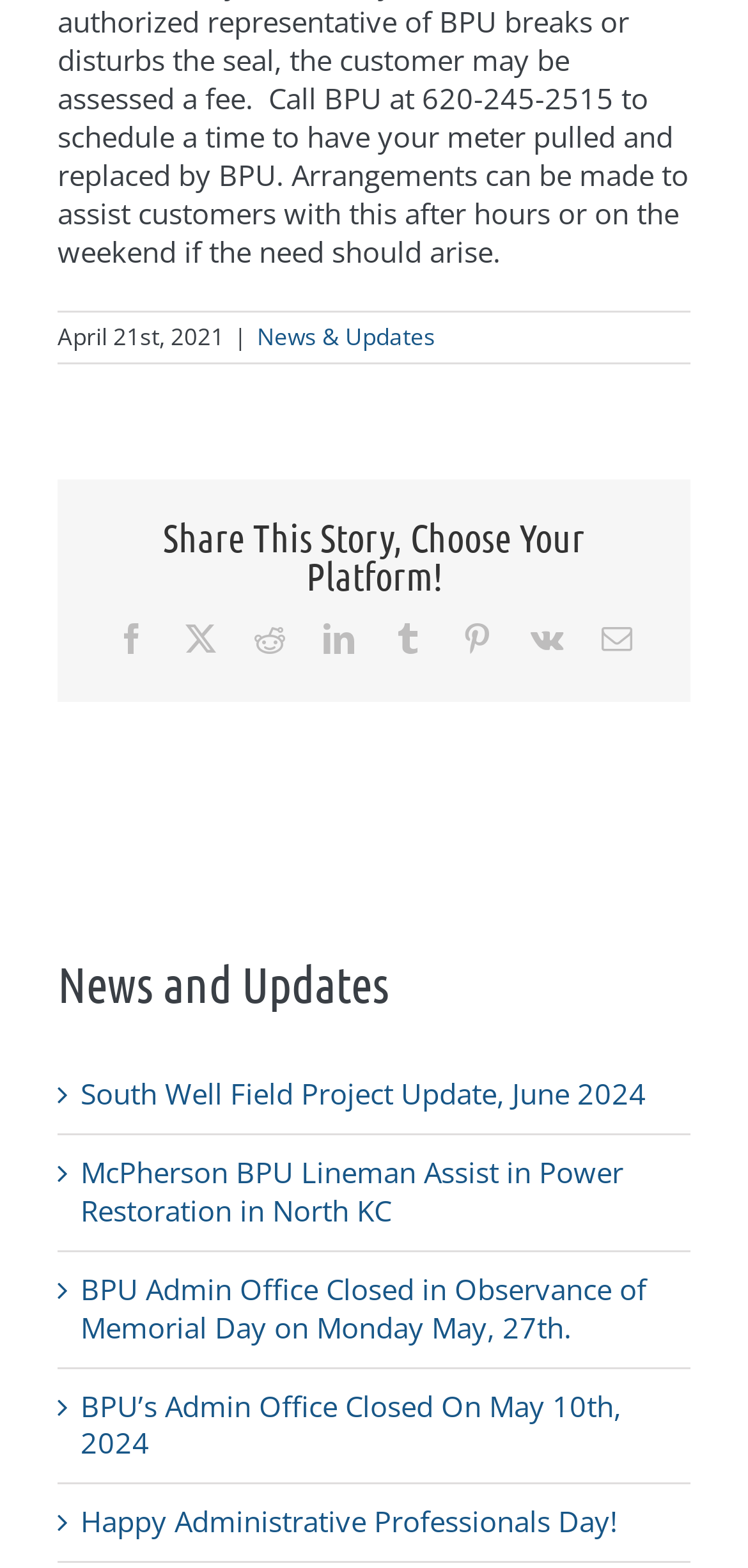Identify the bounding box coordinates of the element that should be clicked to fulfill this task: "Share this story on LinkedIn". The coordinates should be provided as four float numbers between 0 and 1, i.e., [left, top, right, bottom].

[0.432, 0.397, 0.473, 0.417]